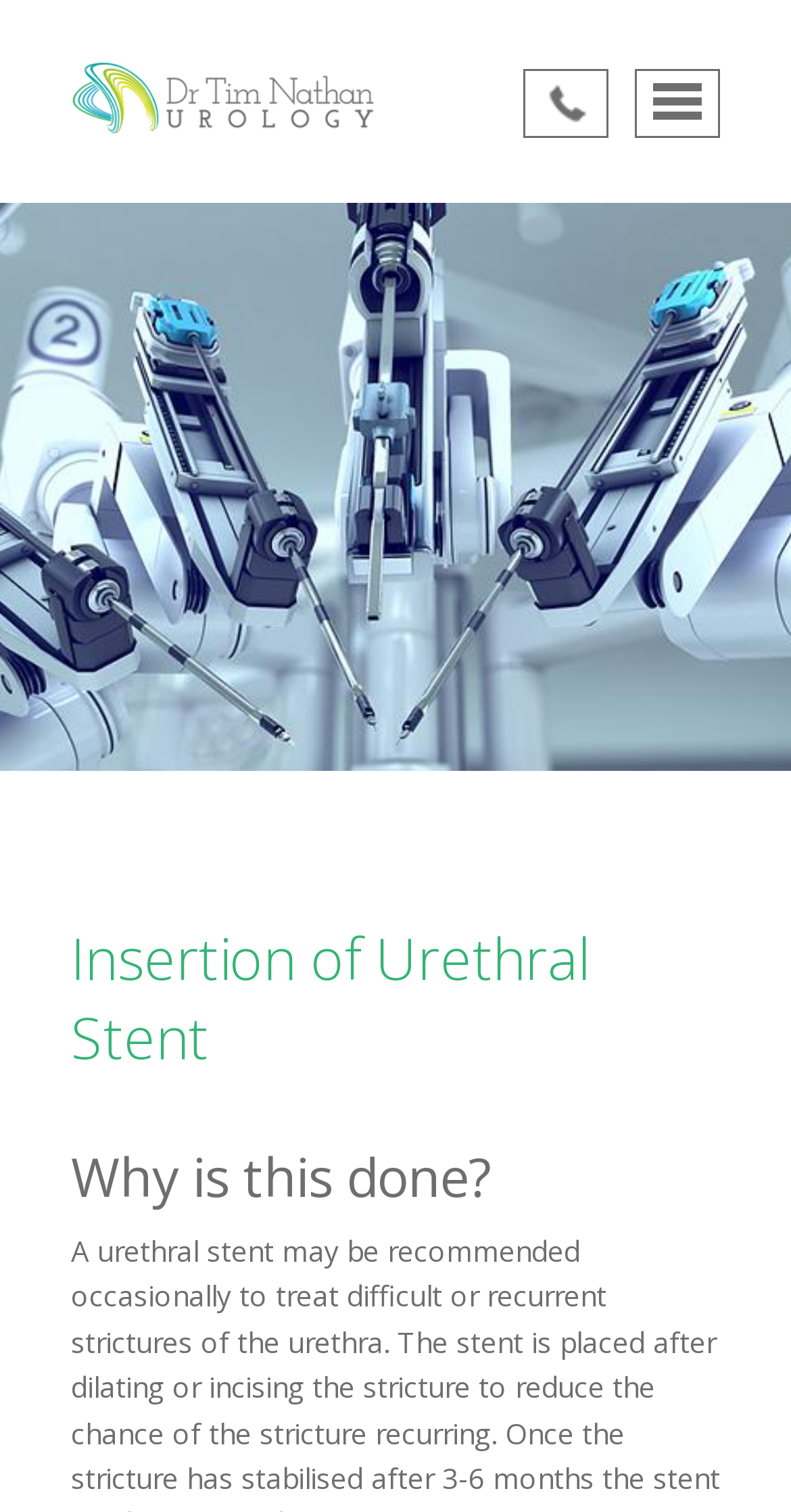Find the bounding box coordinates of the element's region that should be clicked in order to follow the given instruction: "go to home page". The coordinates should consist of four float numbers between 0 and 1, i.e., [left, top, right, bottom].

[0.0, 0.134, 1.0, 0.209]